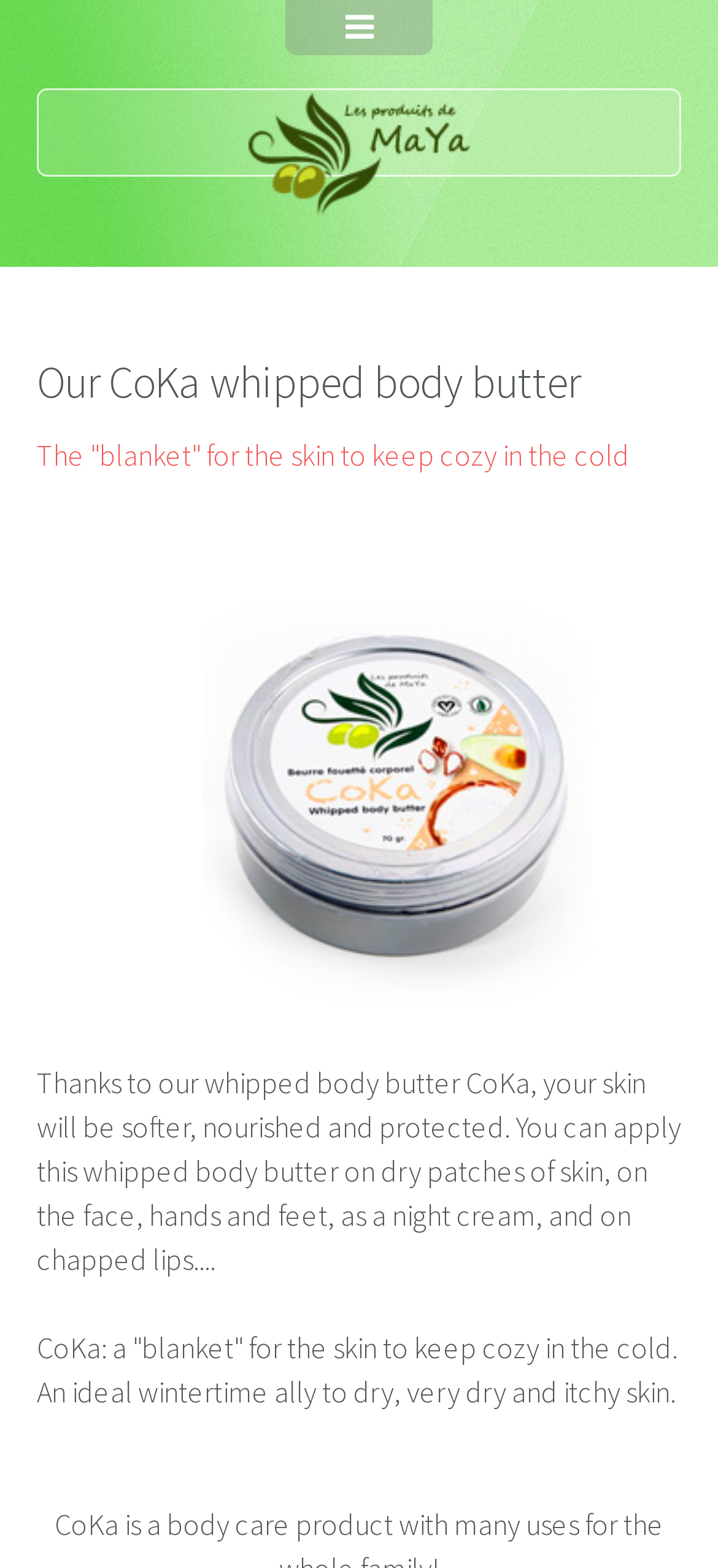Please identify the bounding box coordinates of the area I need to click to accomplish the following instruction: "View CoKa whipped body butter".

[0.051, 0.227, 0.949, 0.262]